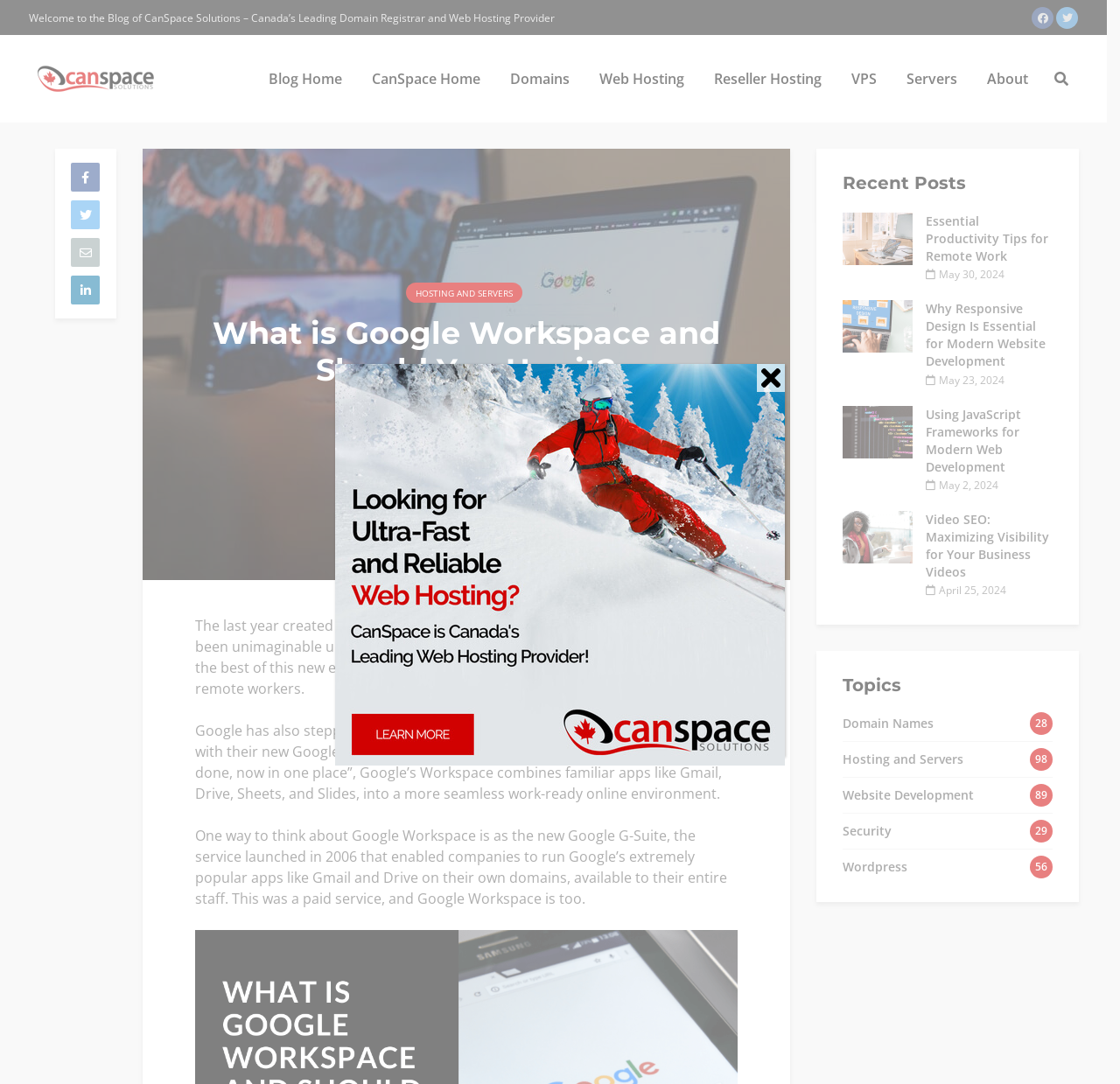Given the element description: "Hosting and Servers98", predict the bounding box coordinates of the UI element it refers to, using four float numbers between 0 and 1, i.e., [left, top, right, bottom].

[0.752, 0.684, 0.939, 0.717]